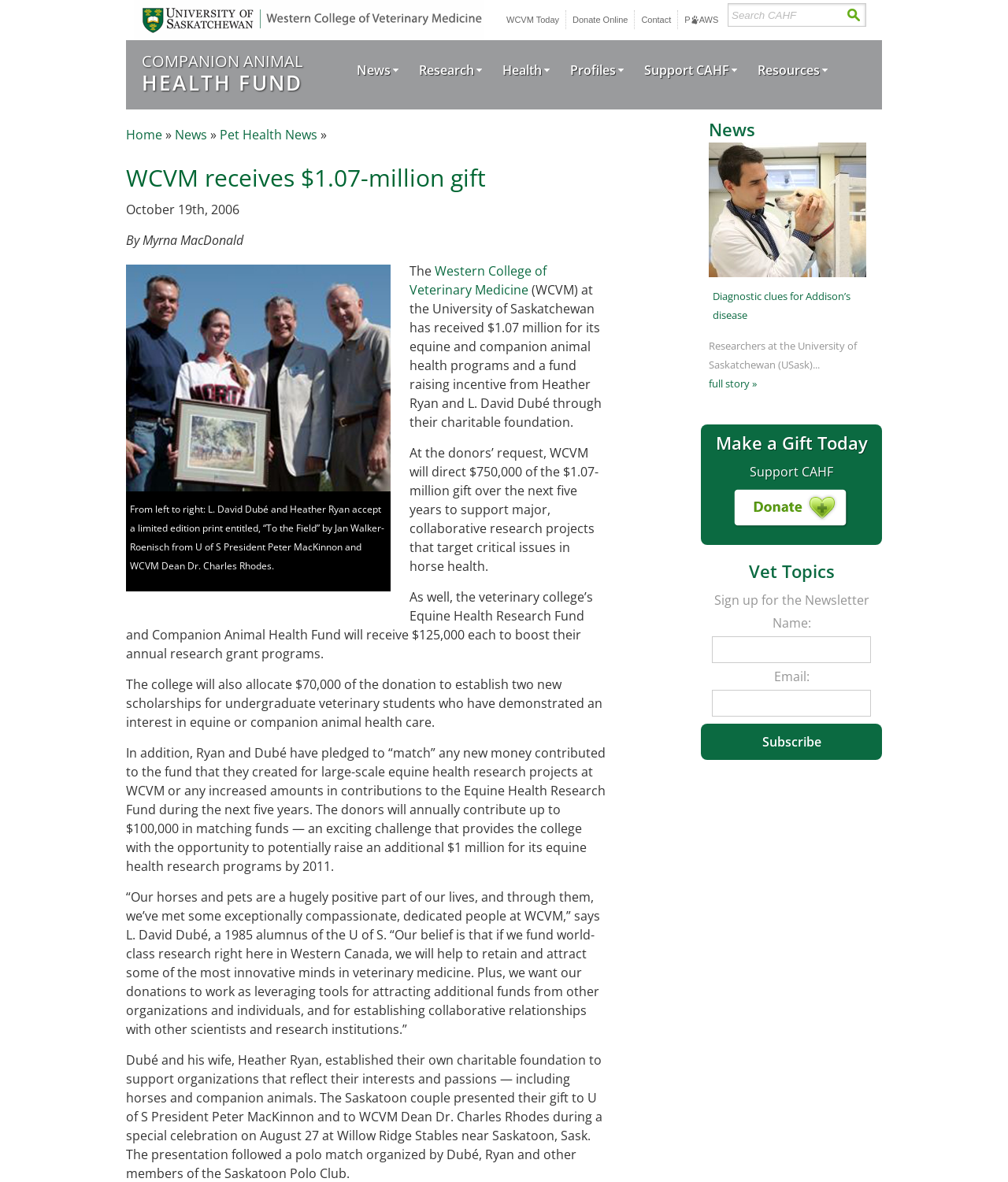Generate a thorough explanation of the webpage's elements.

The webpage is about the Western College of Veterinary Medicine (WCVM) at the University of Saskatchewan, which has received a $1.07 million gift for its equine and companion animal health programs. The page has a navigation menu at the top with links to various sections, including "University of Saskatchewan", "WCVM Today", "Donate Online", "Contact", "PAWS", and "Search". 

Below the navigation menu, there are several sections. On the left side, there are links to different categories, including "COMPANION ANIMAL HEALTH FUND", "News", "Research", "Health", "Profiles", "Support CAHF", and "Resources". 

On the right side, there is a search bar with a "Search" button. Below the search bar, there is a news section with a heading "WCVM receives $1.07-million gift" and a brief description of the gift. There is also an image of a person accepting a limited edition print.

The main content of the page is an article about the gift, which includes quotes from the donors, L. David Dubé and Heather Ryan. The article explains how the gift will be used to support research projects and scholarships at WCVM.

At the bottom of the page, there are several sections, including "News" with a link to a full story, "Make a Gift Today" with a link to donate, and "Vet Topics" with a link to sign up for a newsletter. There is also a form to subscribe to the newsletter with fields for name and email.